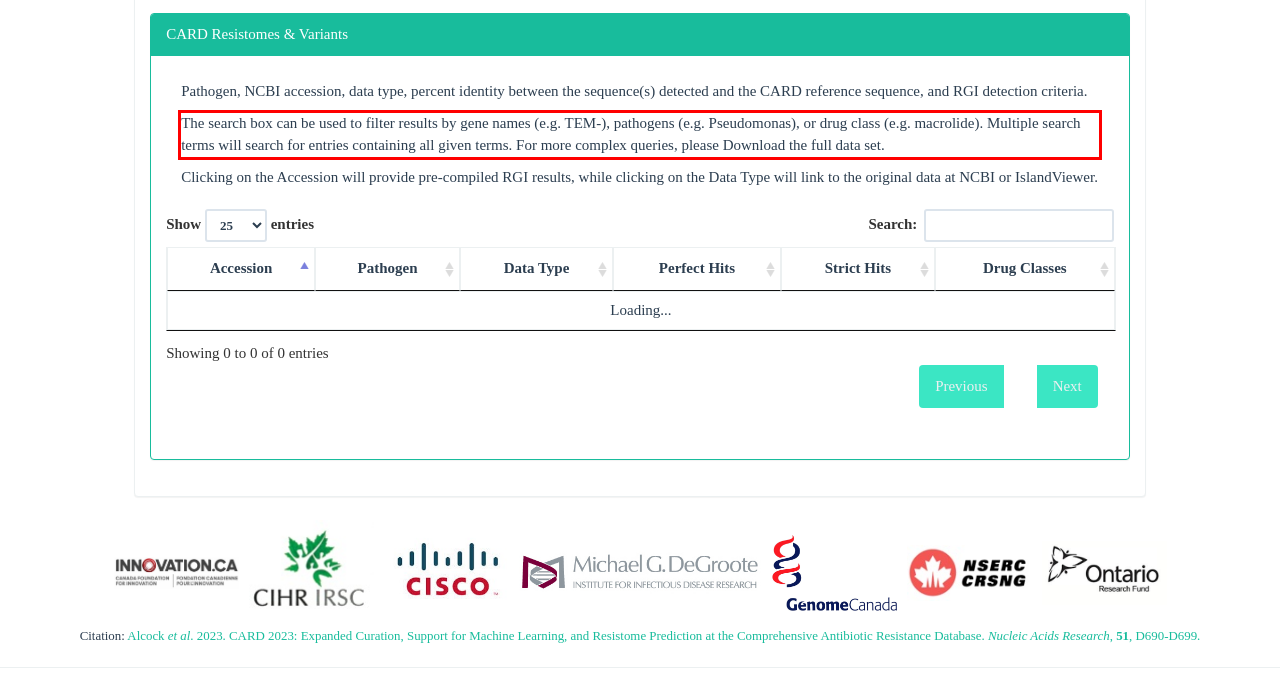Using the provided screenshot of a webpage, recognize the text inside the red rectangle bounding box by performing OCR.

The search box can be used to filter results by gene names (e.g. TEM-), pathogens (e.g. Pseudomonas), or drug class (e.g. macrolide). Multiple search terms will search for entries containing all given terms. For more complex queries, please Download the full data set.